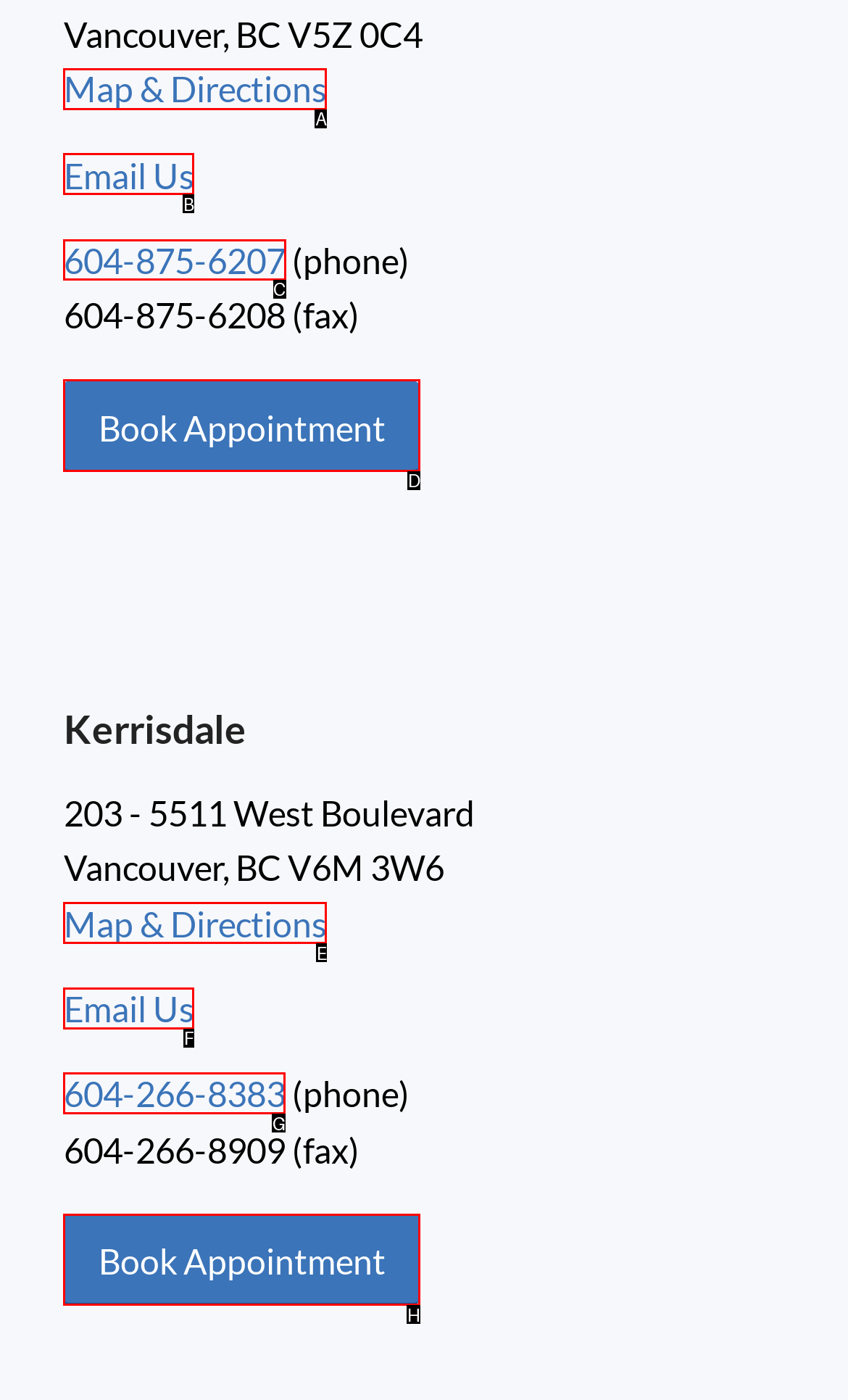Determine which option should be clicked to carry out this task: Call the phone number
State the letter of the correct choice from the provided options.

C